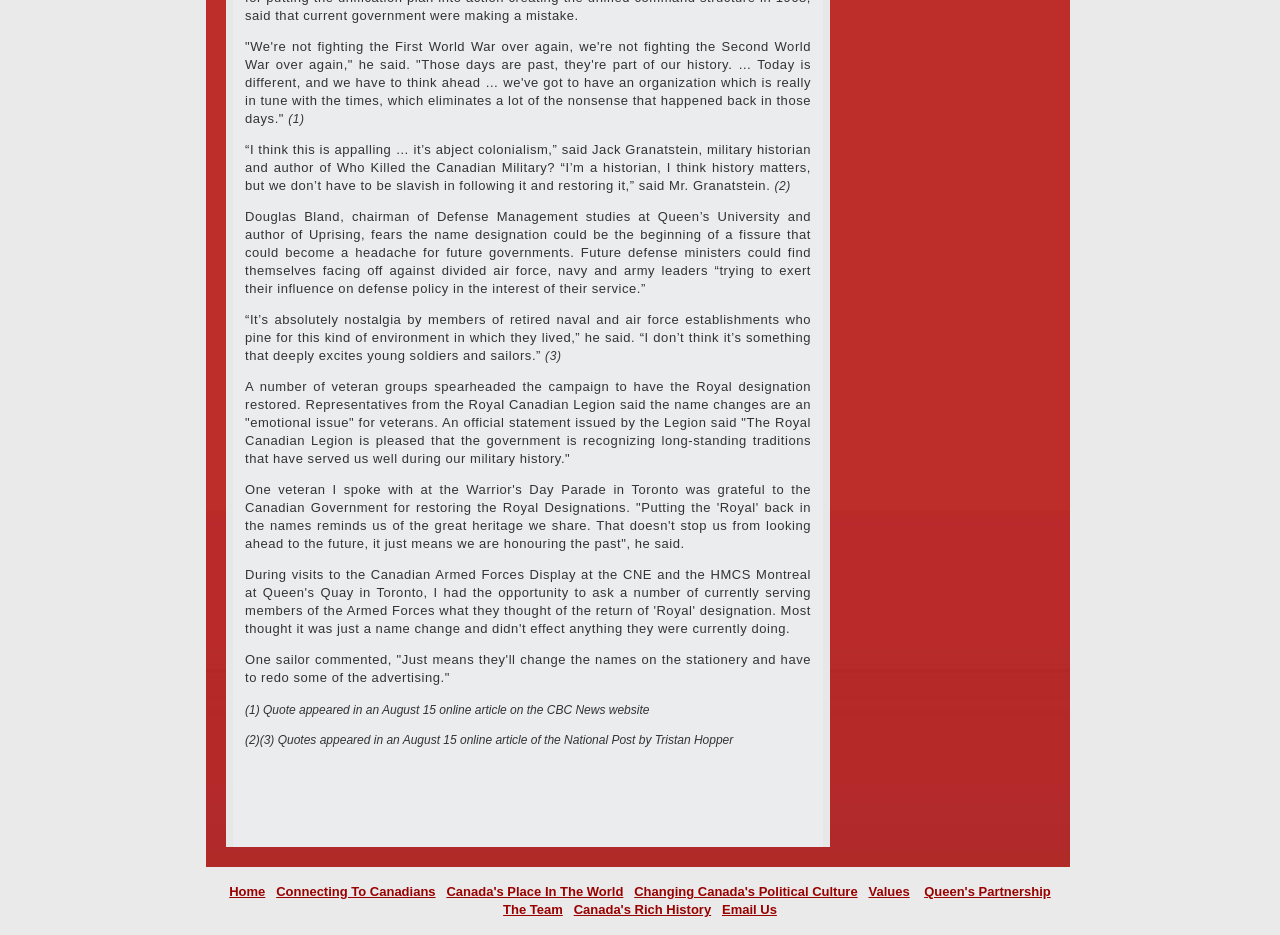Please determine the bounding box of the UI element that matches this description: Connecting To Canadians. The coordinates should be given as (top-left x, top-left y, bottom-right x, bottom-right y), with all values between 0 and 1.

[0.216, 0.945, 0.34, 0.961]